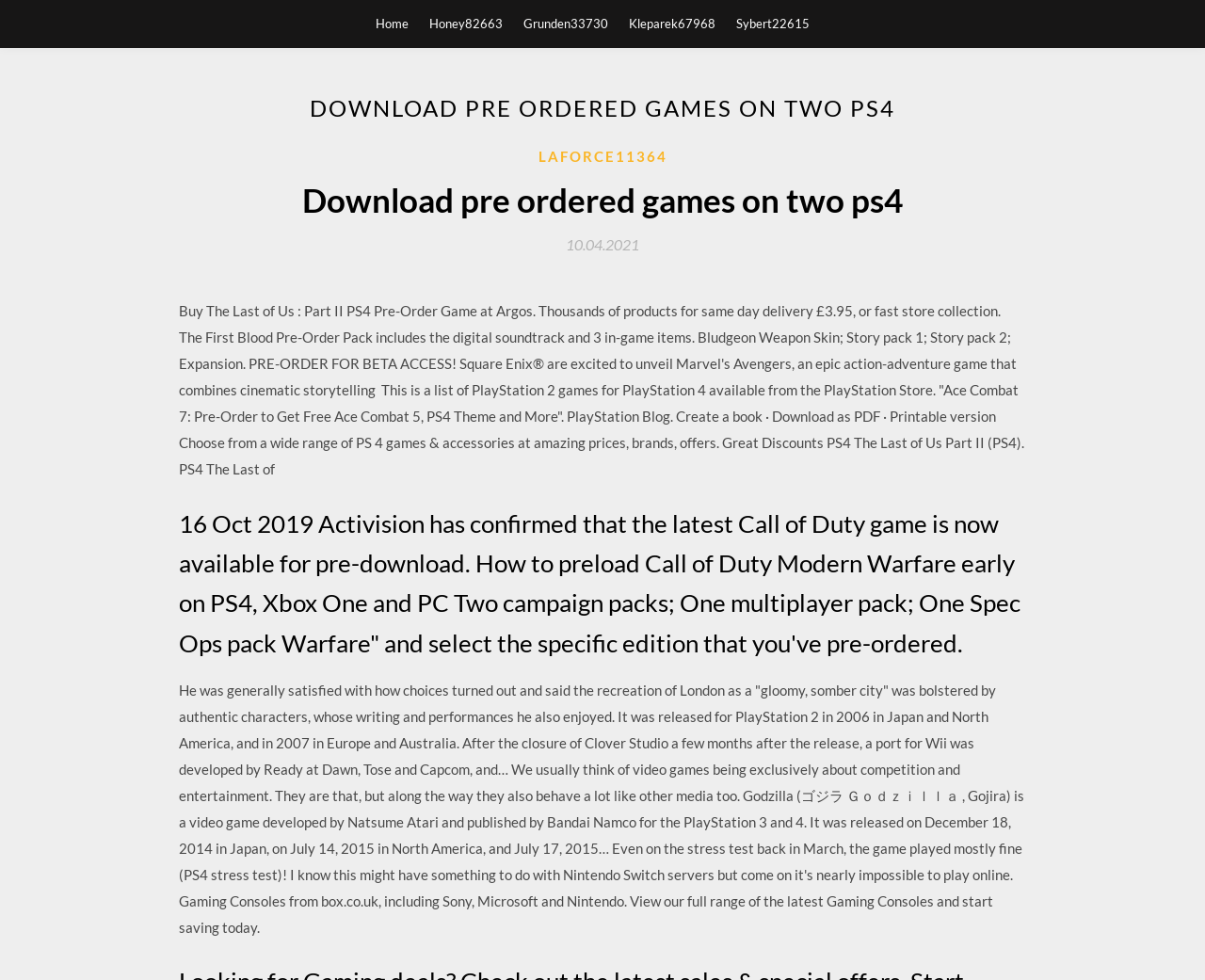How many paragraphs of text are present in the webpage?
Look at the screenshot and respond with a single word or phrase.

3